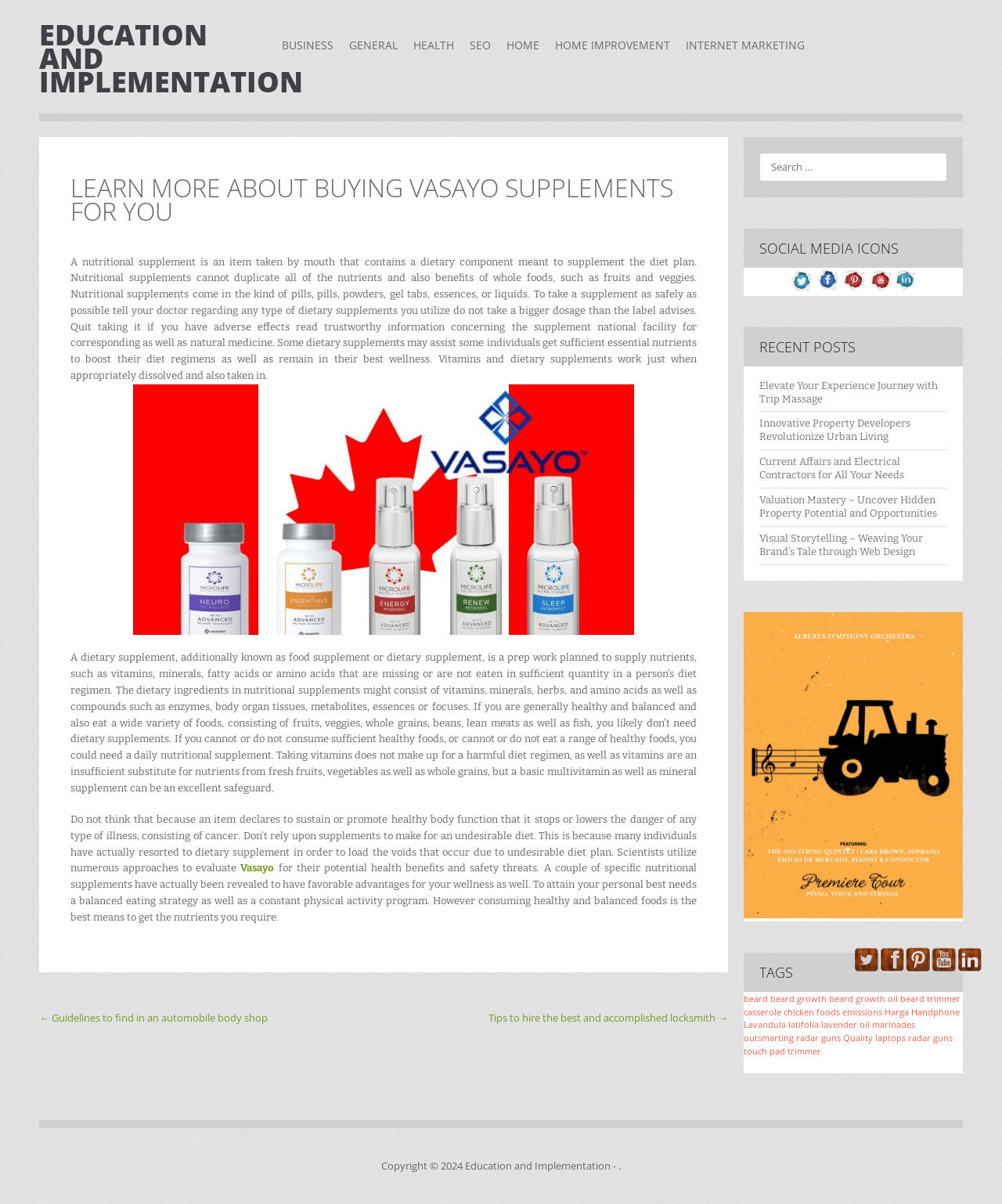Find the bounding box coordinates for the area that should be clicked to accomplish the instruction: "Read about Vasayo".

[0.24, 0.716, 0.274, 0.726]